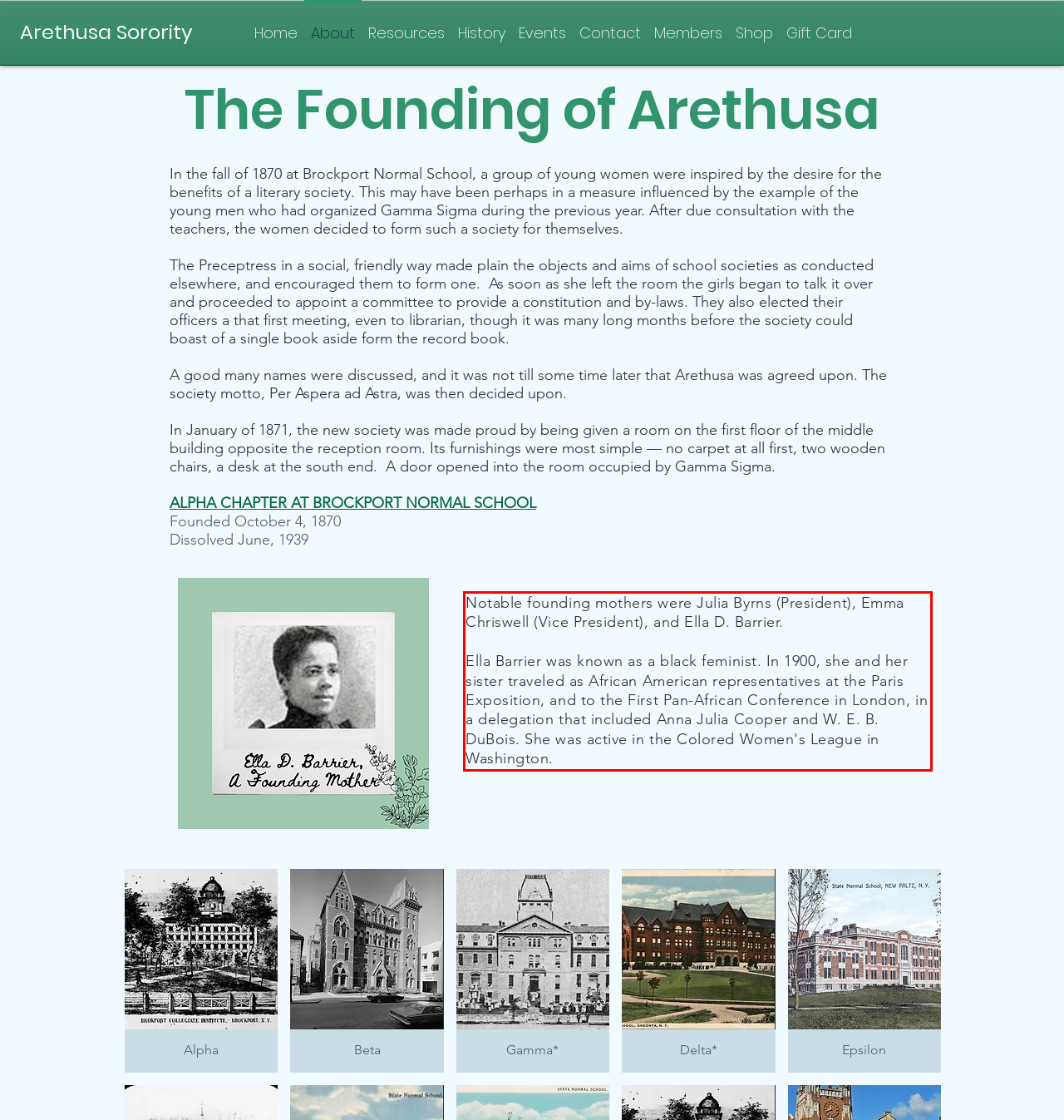From the provided screenshot, extract the text content that is enclosed within the red bounding box.

Notable founding mothers were Julia Byrns (President), Emma Chriswell (Vice President), and Ella D. Barrier. Ella Barrier was known as a black feminist. In 1900, she and her sister traveled as African American representatives at the Paris Exposition, and to the First Pan-African Conference in London, in a delegation that included Anna Julia Cooper and W. E. B. DuBois. She was active in the Colored Women's League in Washington.